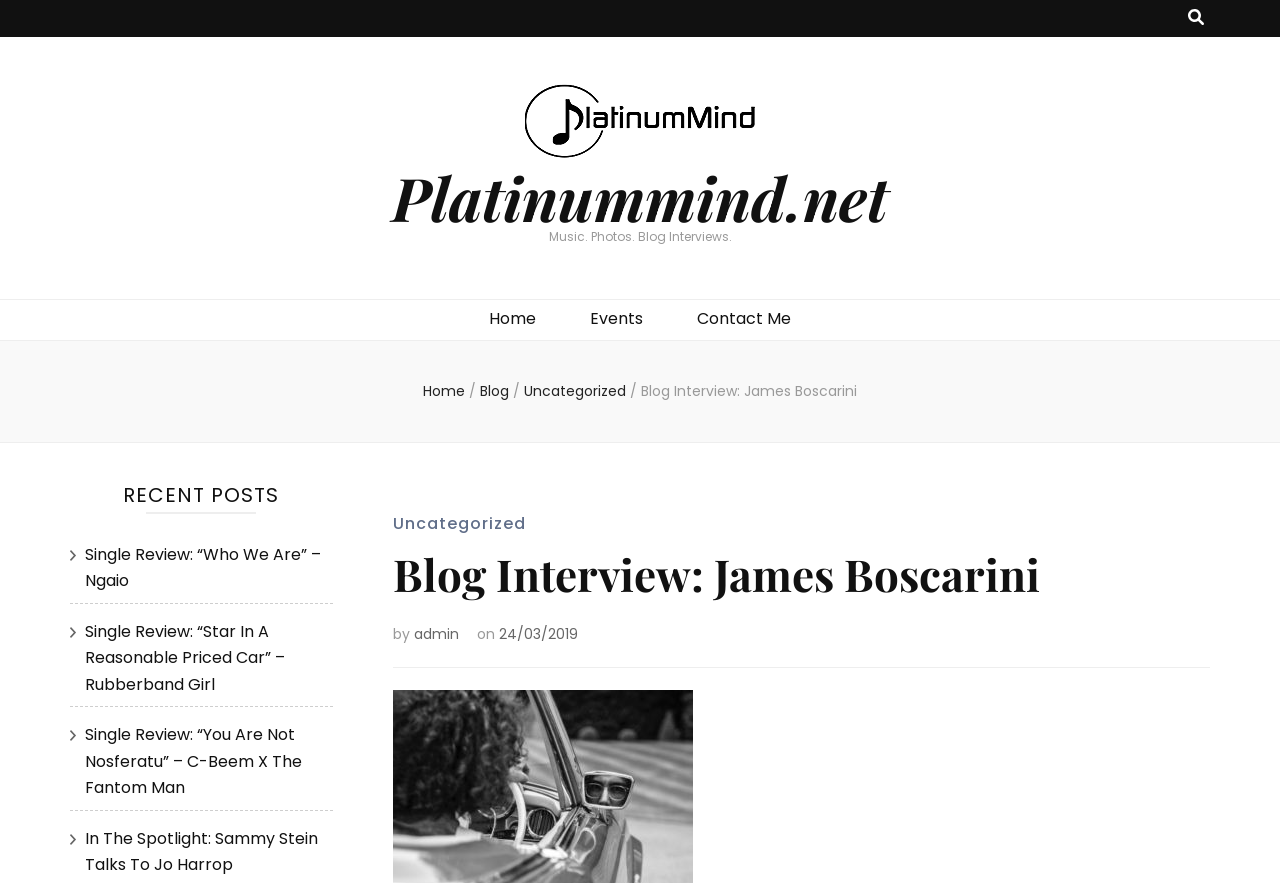Construct a thorough caption encompassing all aspects of the webpage.

This webpage is a blog interview page featuring James Boscarini from Platinummind.net. At the top right corner, there is a search toggle button. Below it, there is a link to Platinummind.net with an accompanying image. The website's title "Music. Photos. Blog Interviews" is displayed prominently.

On the left side, there is a mobile navigation menu with links to "Home", "Events", and "Contact Me". Below it, there are links to "Home", "Blog", and "Uncategorized", separated by a slash. The current page, "Blog Interview: James Boscarini", is highlighted.

The main content of the page is the blog interview, which has a heading "Blog Interview: James Boscarini" followed by the author "admin" and the date "24/03/2019". The interview content is not explicitly described in the accessibility tree.

On the right side, there is a section titled "RECENT POSTS" with four links to recent blog posts, including "Single Review: “Who We Are” – Ngaio", "Single Review: “Star In A Reasonable Priced Car” – Rubberband Girl", "Single Review: “You Are Not Nosferatu” – C-Beem X The Fantom Man", and "In The Spotlight: Sammy Stein Talks To Jo Harrop".